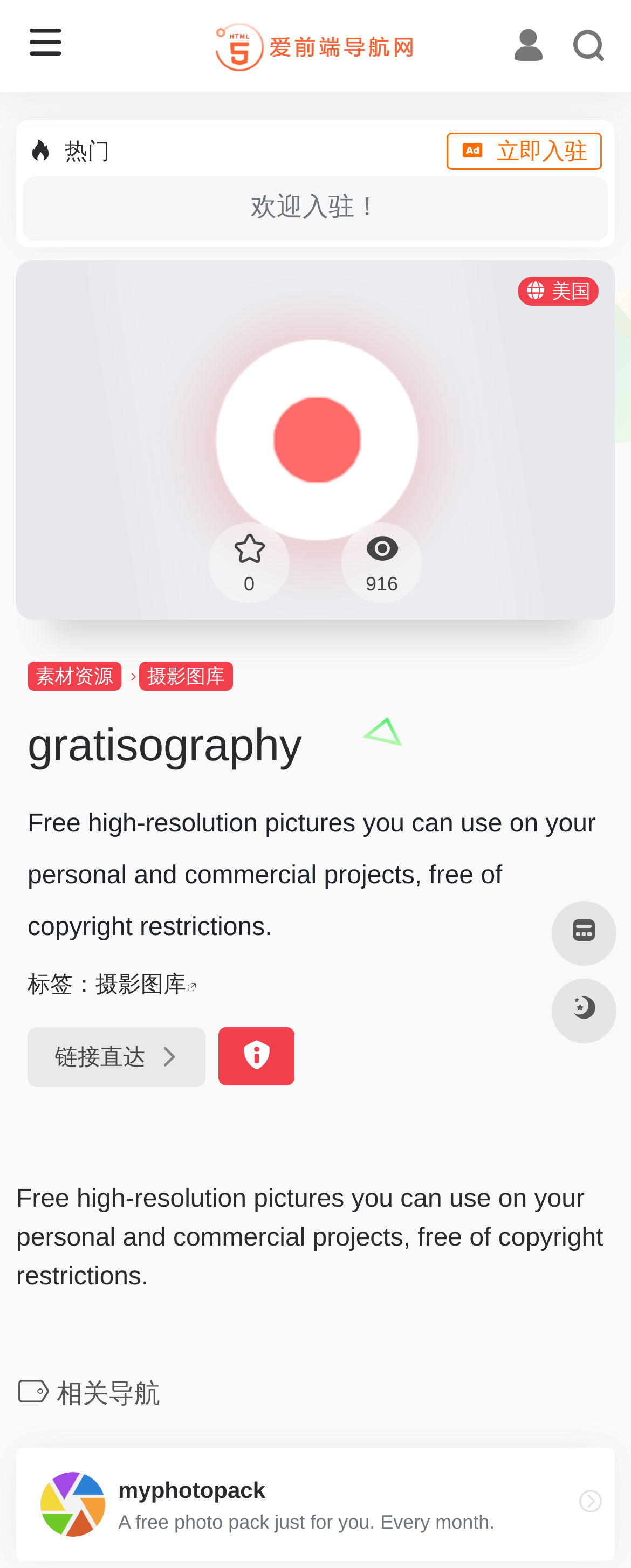What is the name of the related navigation?
Answer the question with detailed information derived from the image.

The name of the related navigation can be found at the bottom of the webpage, where it says '相关导航' in a heading format.